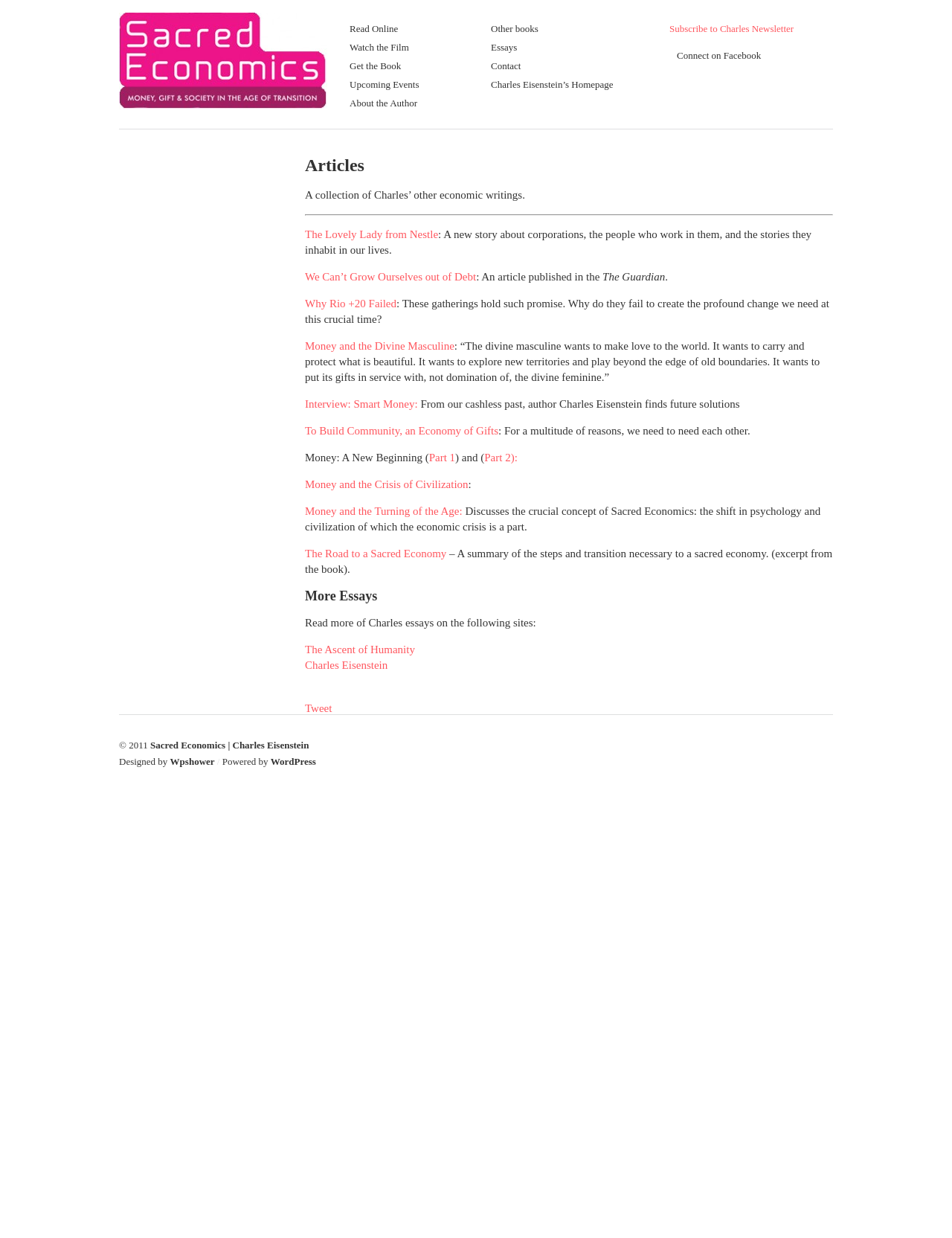Use the information in the screenshot to answer the question comprehensively: What is the copyright year of the website?

The copyright year is mentioned in the text '© 2011' at the bottom of the webpage.